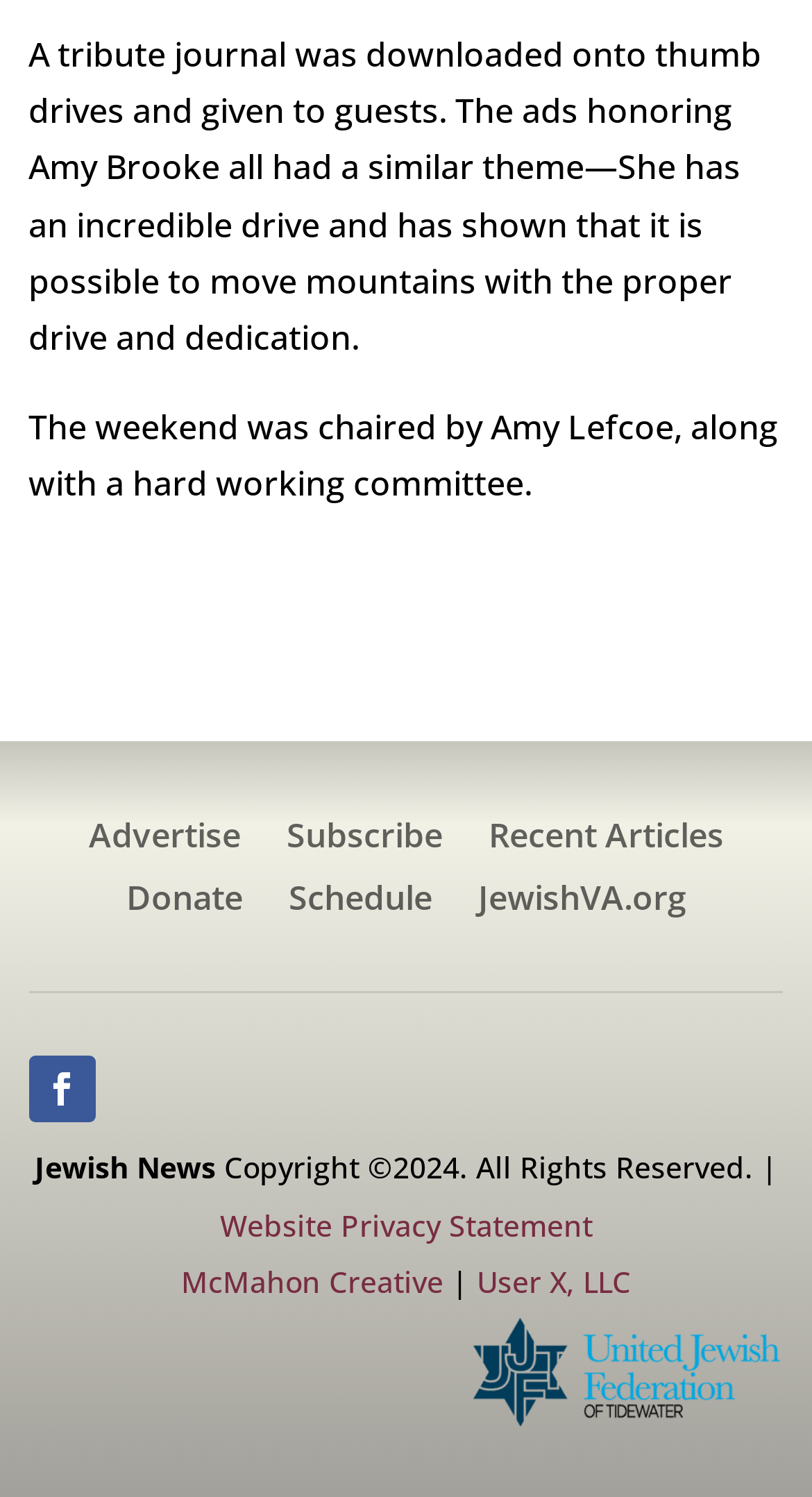Find the bounding box coordinates for the element that must be clicked to complete the instruction: "Donate to the organization". The coordinates should be four float numbers between 0 and 1, indicated as [left, top, right, bottom].

[0.155, 0.59, 0.299, 0.621]